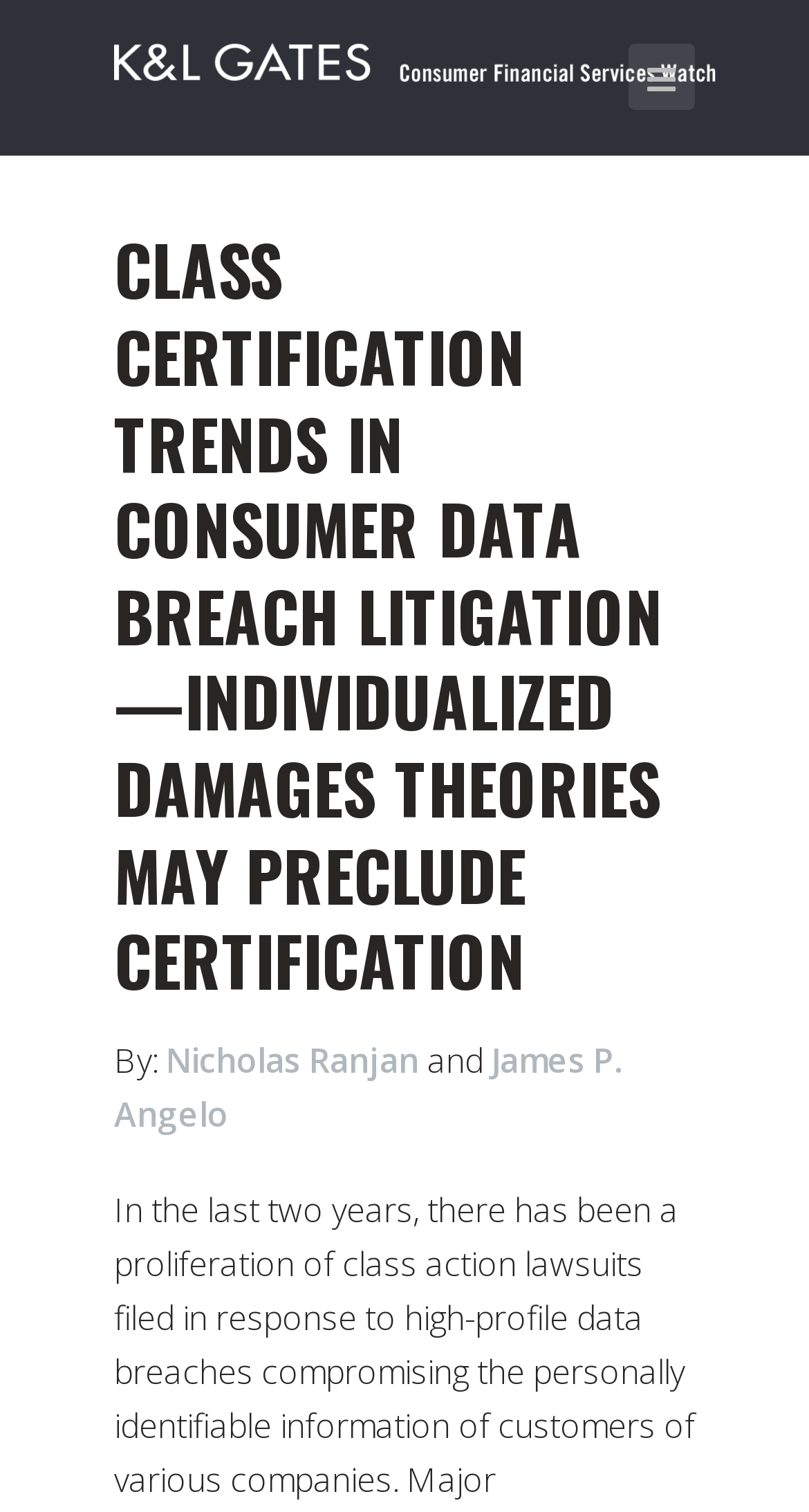Find the coordinates for the bounding box of the element with this description: "Legal Statement".

None